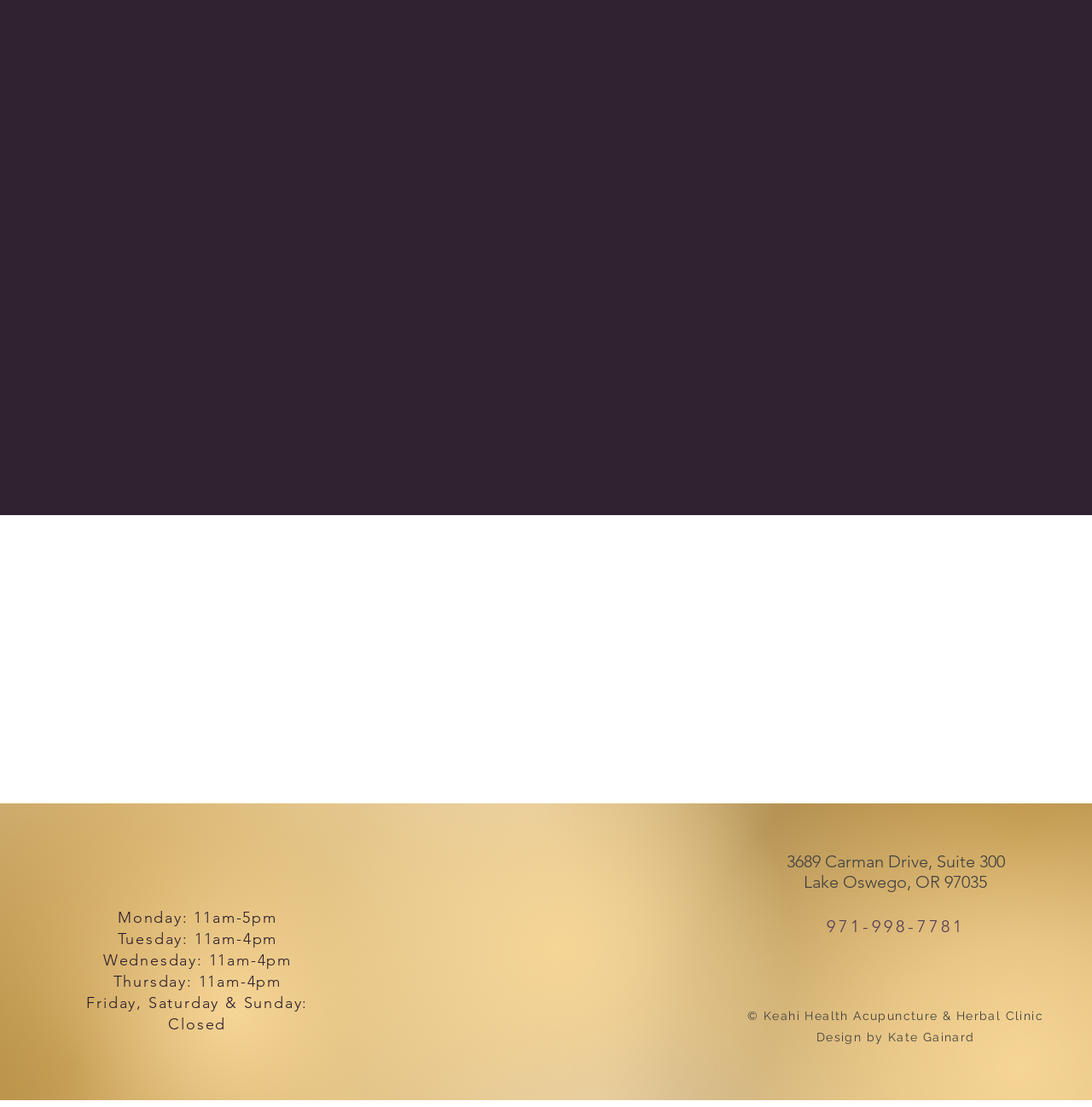Specify the bounding box coordinates of the element's region that should be clicked to achieve the following instruction: "Visit Facebook". The bounding box coordinates consist of four float numbers between 0 and 1, in the format [left, top, right, bottom].

[0.714, 0.863, 0.741, 0.889]